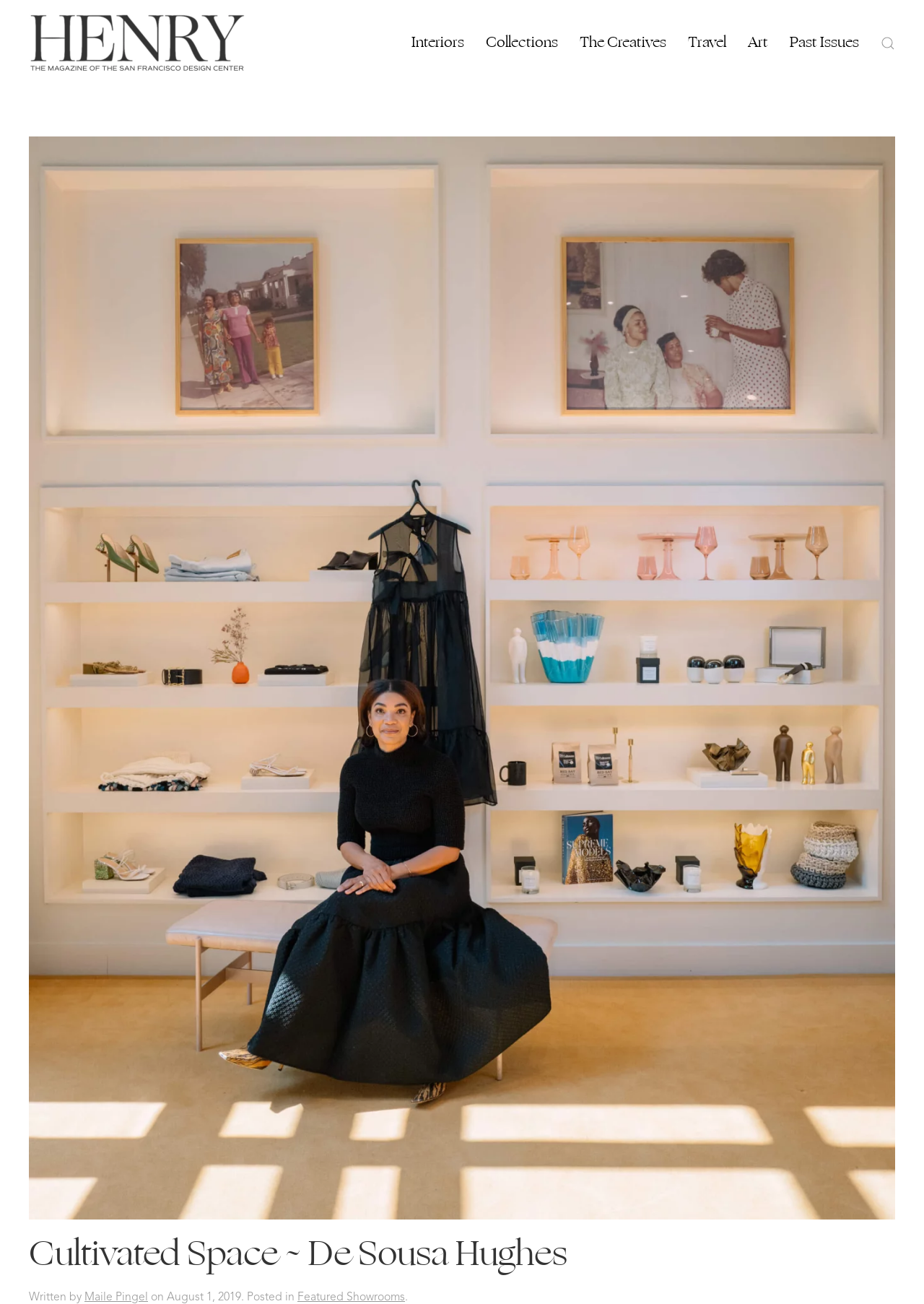Please specify the bounding box coordinates of the clickable section necessary to execute the following command: "Click on Interiors".

[0.434, 0.0, 0.514, 0.066]